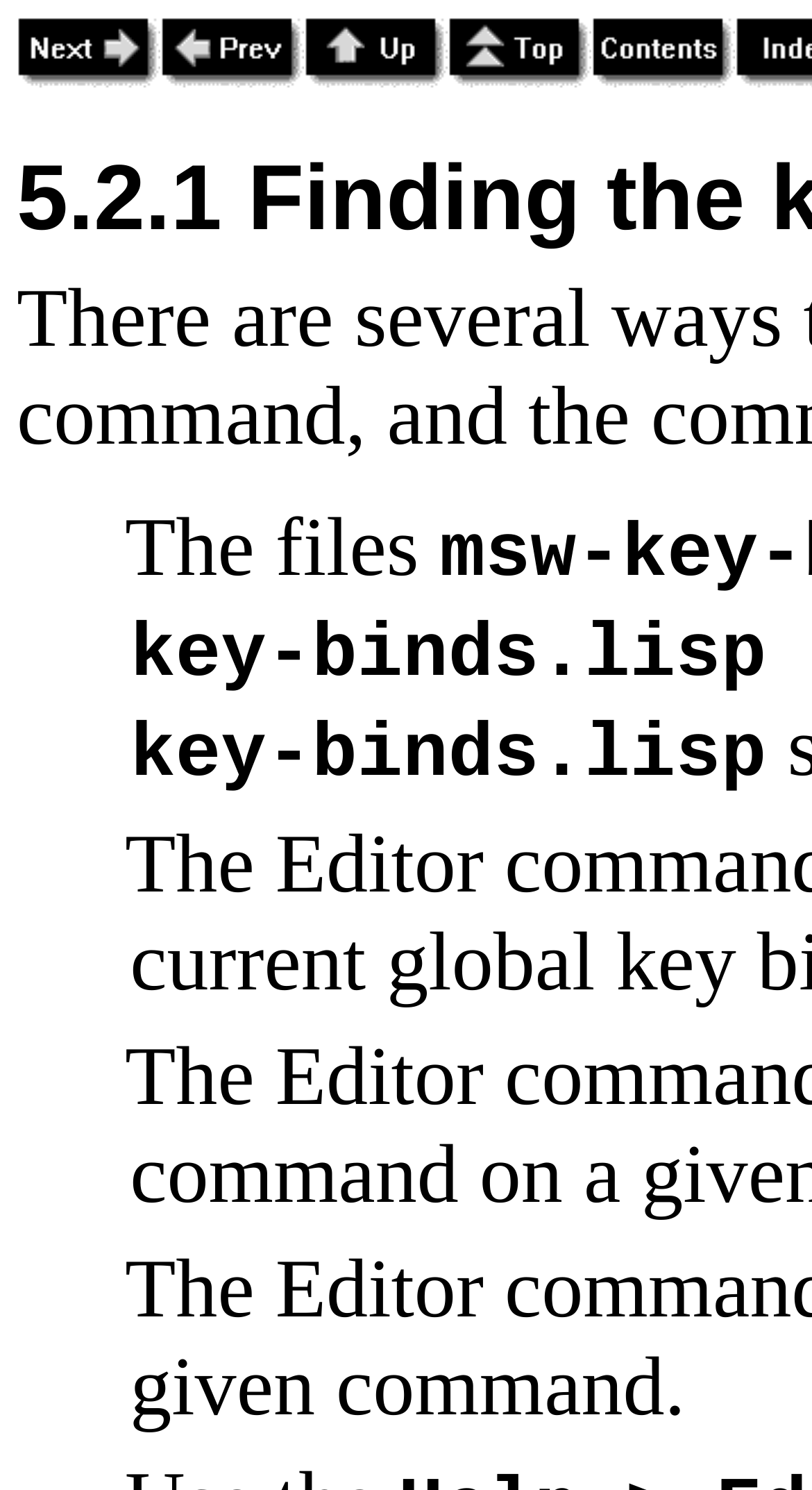Create an in-depth description of the webpage, covering main sections.

The webpage is titled "5.2.1 Finding the keys" and has a navigation section at the top with four links: "Next", "Prev", "Up", and "Top", each accompanied by an image with the same name. These links are positioned horizontally, with "Next" on the left, followed by "Prev", "Up", and "Top" to the right. 

Below the navigation section, there is a static text element that reads "The files". This text is positioned roughly in the middle of the page, slightly above the horizontal midpoint.